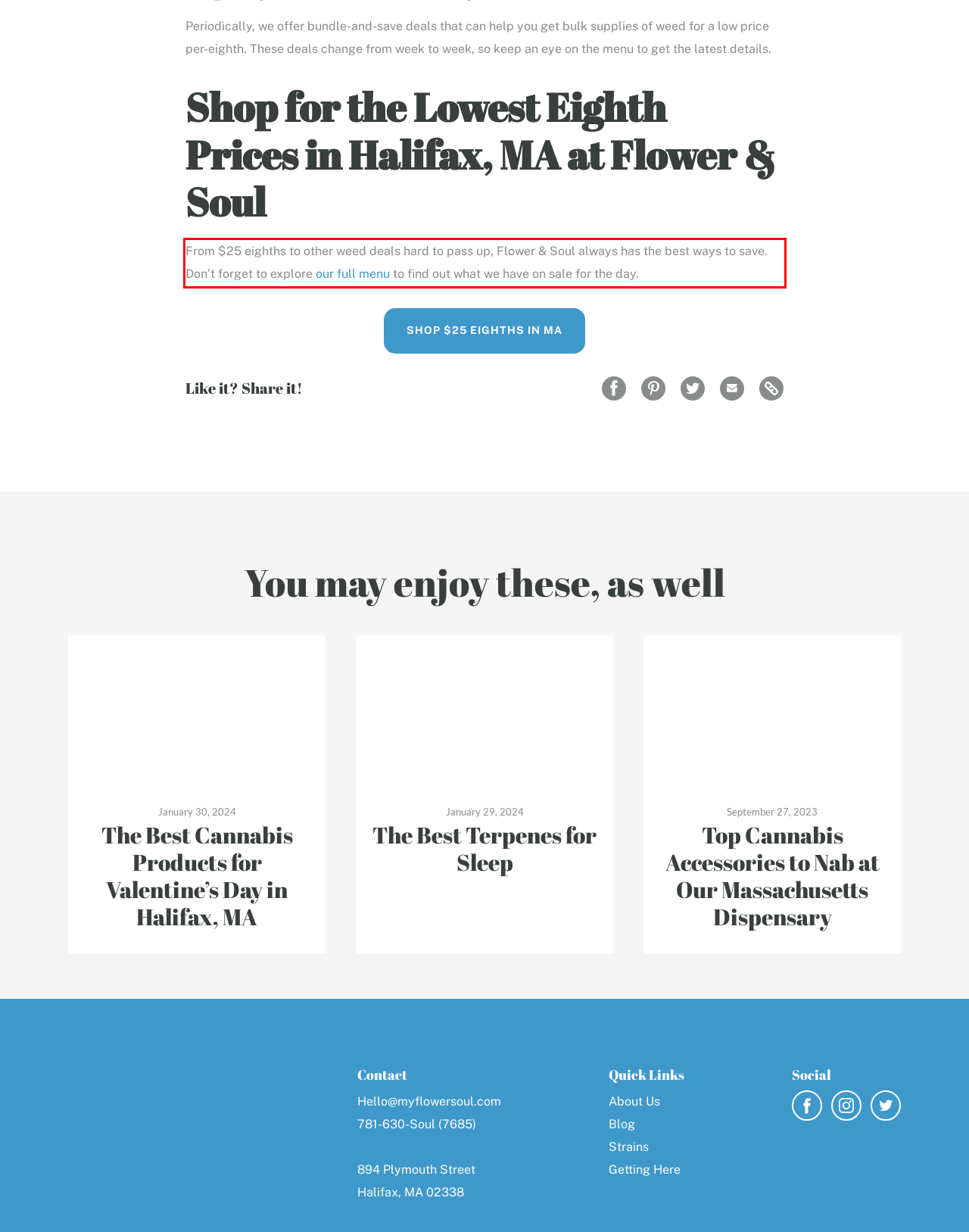Please look at the screenshot provided and find the red bounding box. Extract the text content contained within this bounding box.

From $25 eighths to other weed deals hard to pass up, Flower & Soul always has the best ways to save. Don’t forget to explore our full menu to find out what we have on sale for the day.